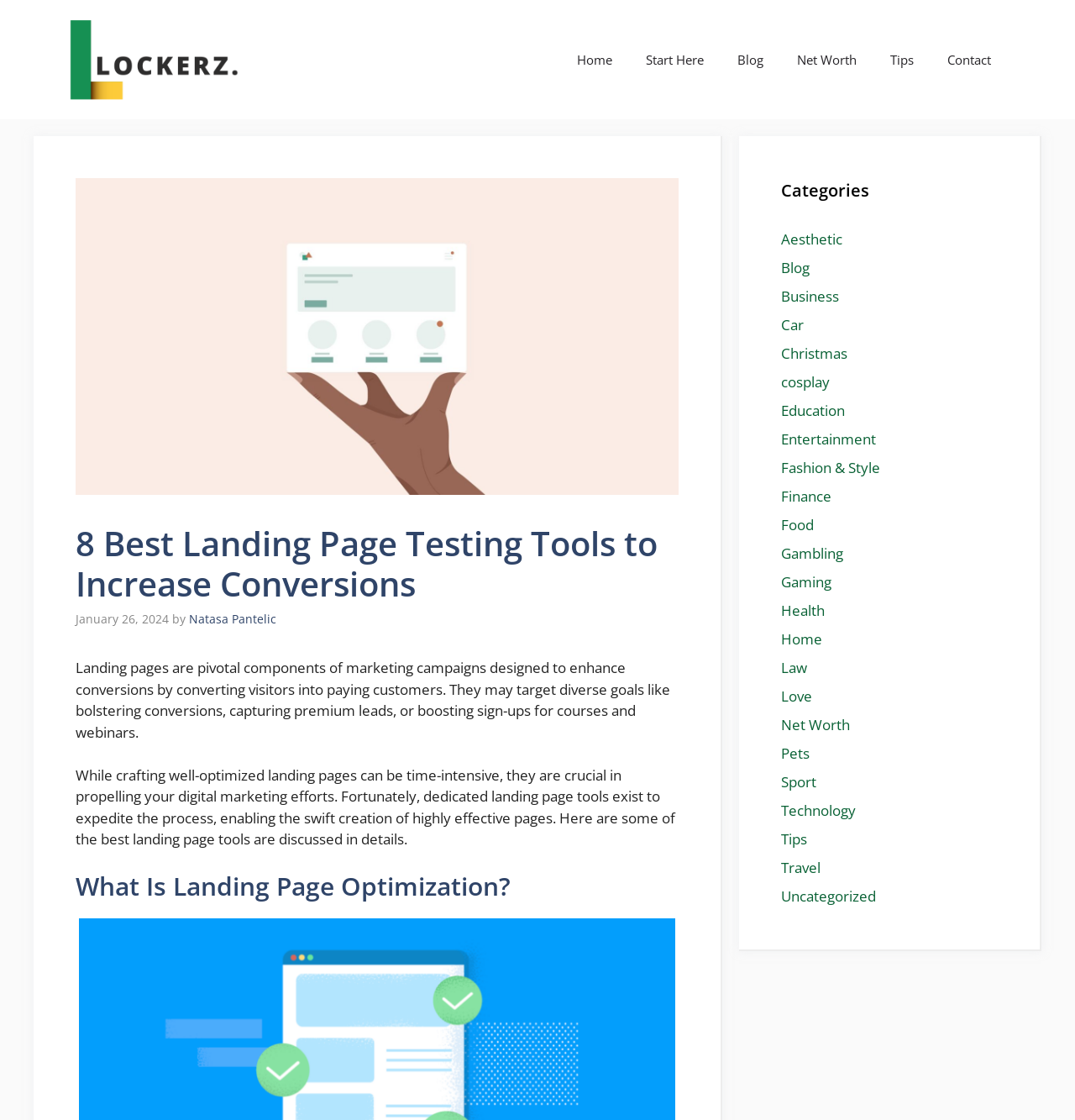Refer to the image and provide a thorough answer to this question:
What categories are listed on the webpage?

The webpage lists multiple categories, including Aesthetic, Blog, Business, Car, Christmas, cosplay, Education, Entertainment, Fashion & Style, Finance, Food, Gambling, Gaming, Health, Home, Law, Love, Net Worth, Pets, Sport, Technology, Tips, Travel, and Uncategorized.